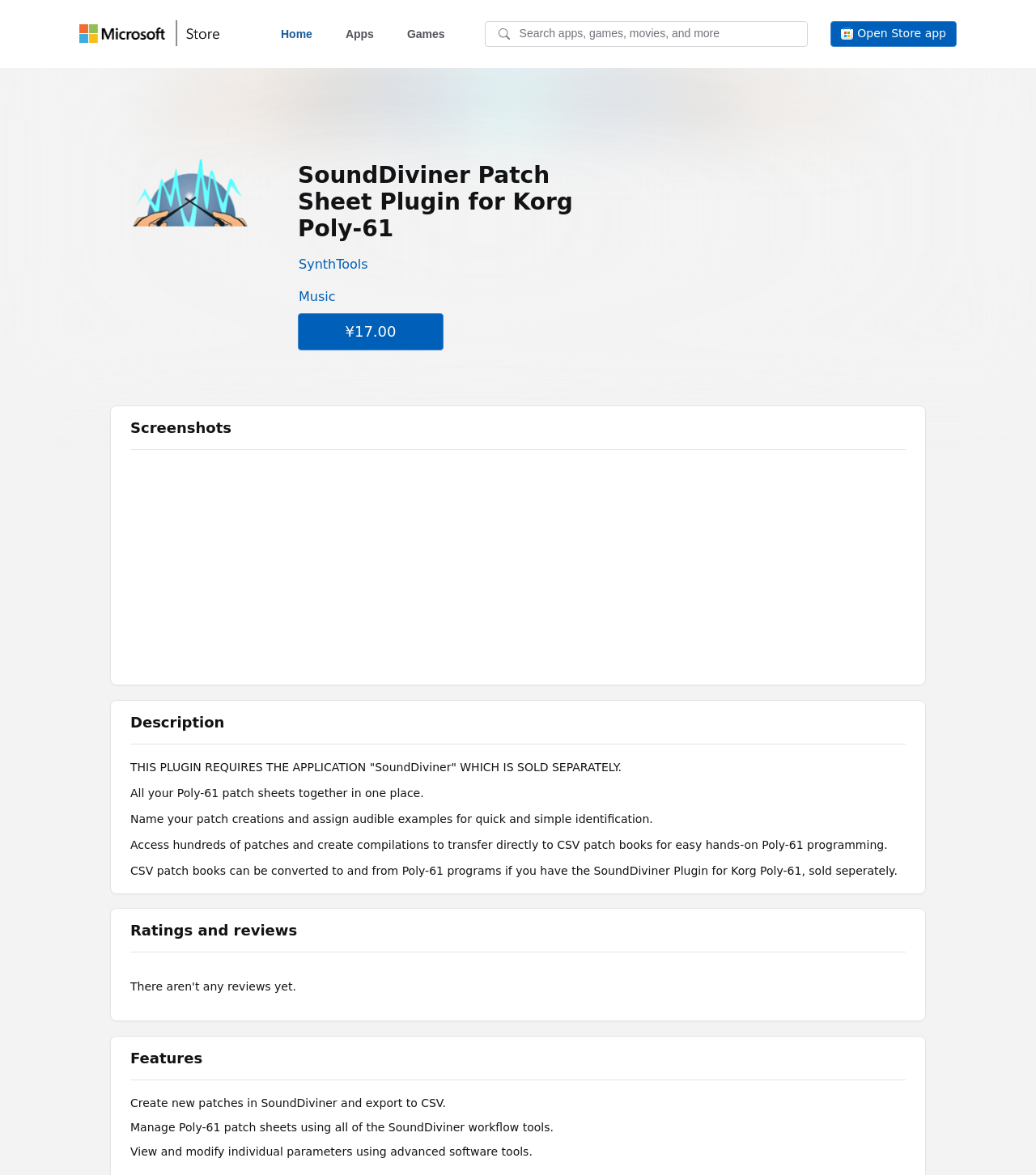Indicate the bounding box coordinates of the element that must be clicked to execute the instruction: "Scroll right". The coordinates should be given as four float numbers between 0 and 1, i.e., [left, top, right, bottom].

[0.35, 0.469, 0.382, 0.497]